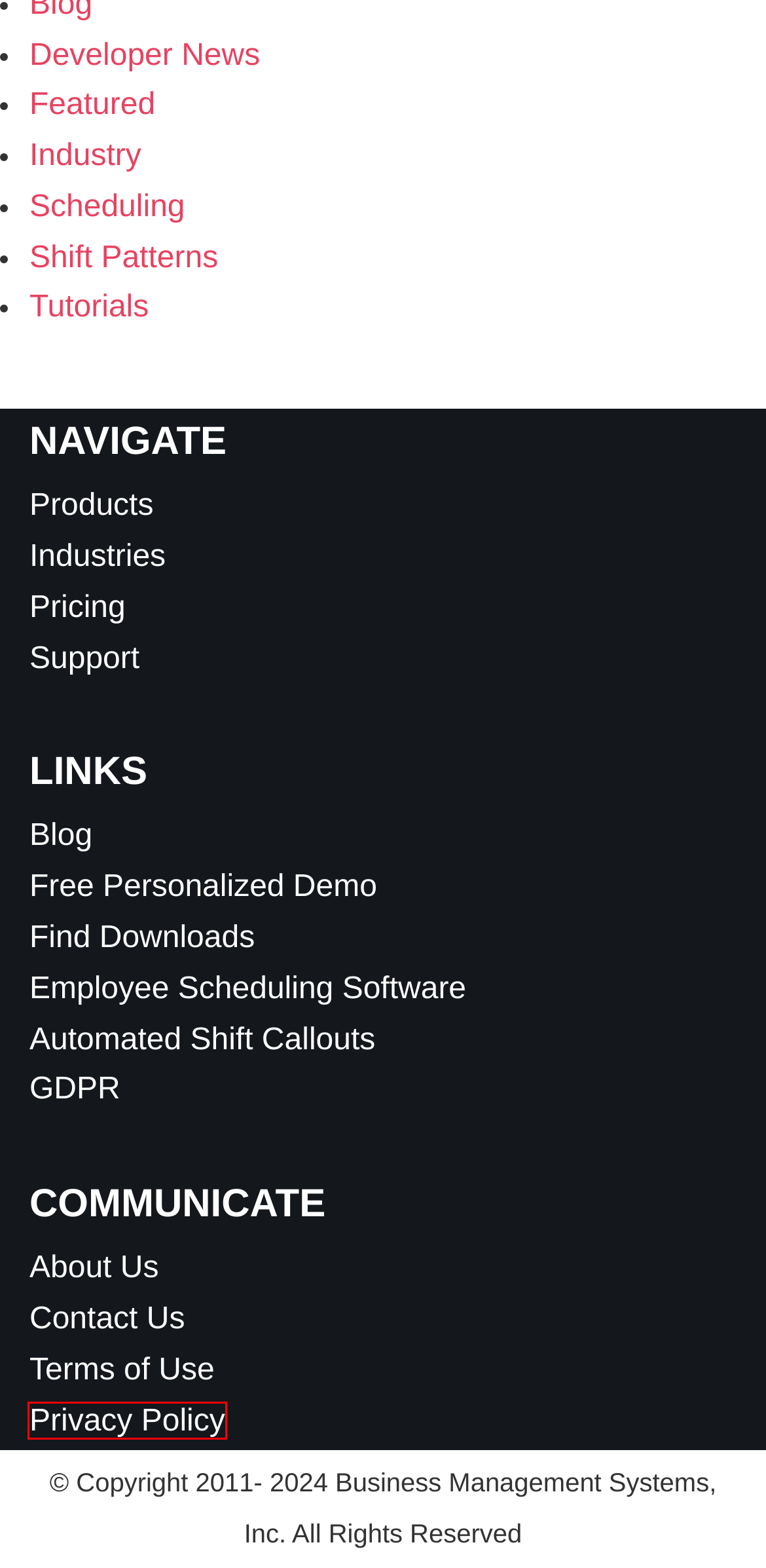You are provided with a screenshot of a webpage where a red rectangle bounding box surrounds an element. Choose the description that best matches the new webpage after clicking the element in the red bounding box. Here are the choices:
A. Shift Patterns Archives - Snap Schedule
B. Developer News Archives - Snap Schedule
C. Scheduling Archives - Snap Schedule
D. Snap Schedule 365 [Updated 2021]
E. Price List | Snap Schedule Employee Scheduling Software
F. Find Downloads - Snap Schedule
G. Privacy Policy - Snap Schedule
H. Workforce scheduling solutions for the most demanding industries

G